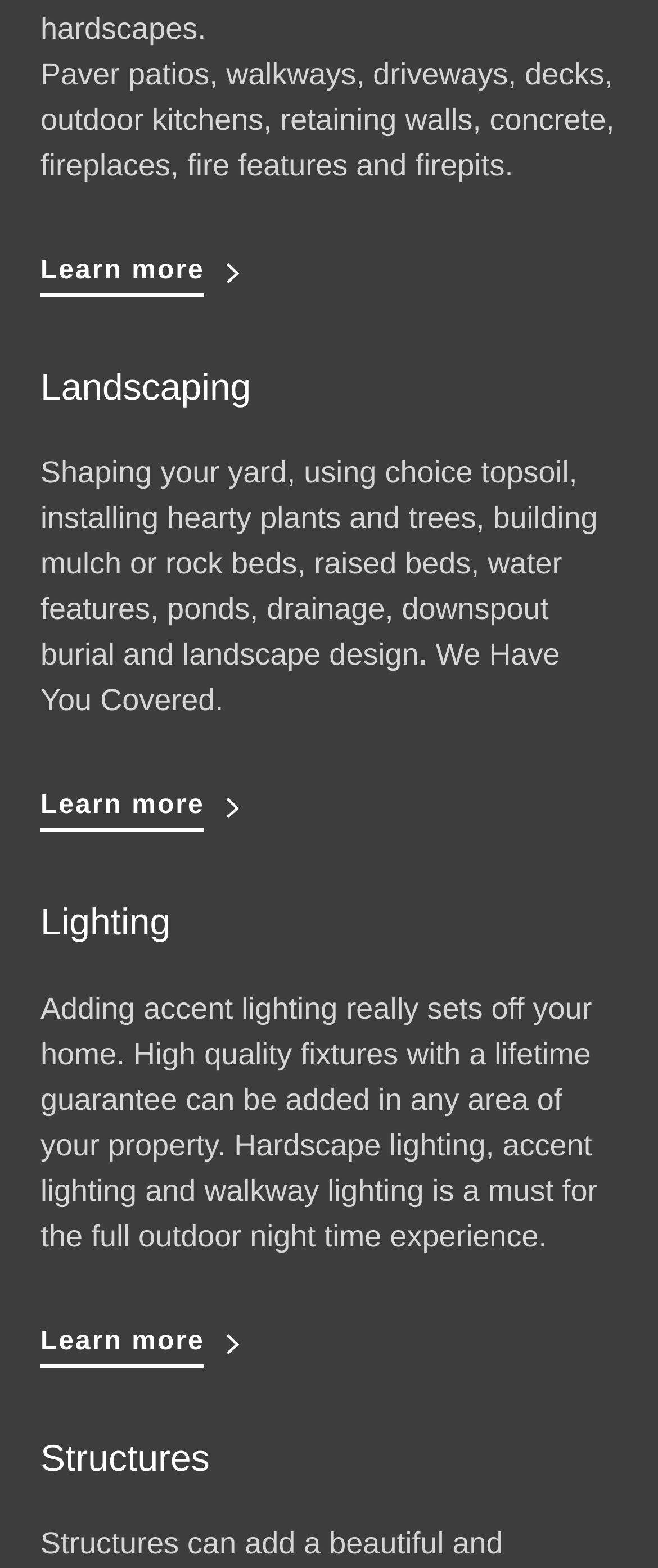What services are offered under Landscaping?
Answer the question with a detailed explanation, including all necessary information.

By analyzing the StaticText element with the text 'Shaping your yard, using choice topsoil, installing hearty plants and trees, building mulch or rock beds, raised beds, water features, ponds, drainage, downspout burial and landscape design', we can infer that these services are offered under the category of Landscaping.